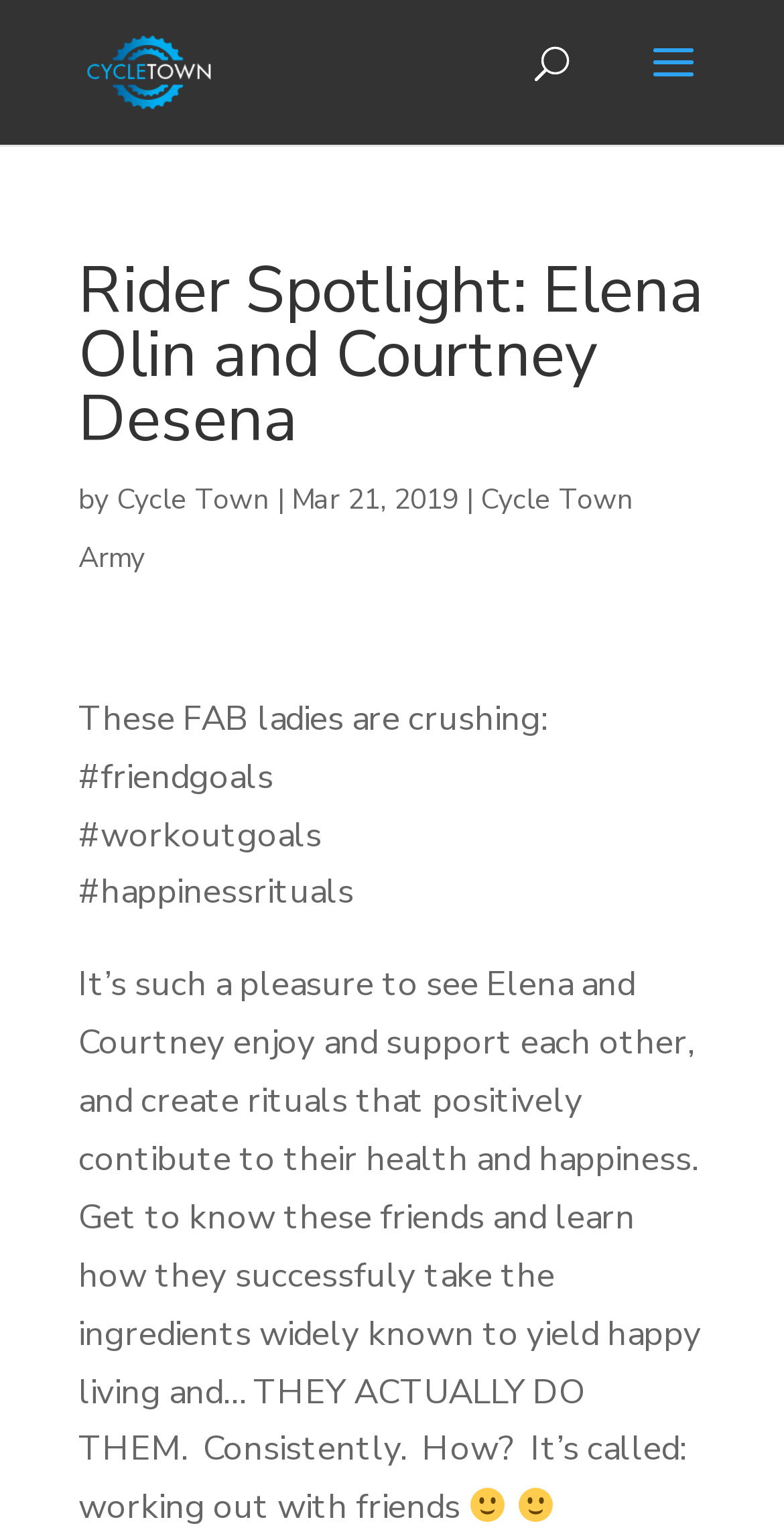What is the date of the rider spotlight article?
Please provide a full and detailed response to the question.

The date of the rider spotlight article can be found near the top of the webpage, where it says 'Mar 21, 2019'. This is located below the heading 'Rider Spotlight: Elena Olin and Courtney Desena'.